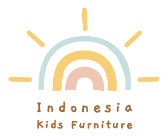Describe all the important aspects and features visible in the image.

The image features a cheerful and whimsical logo for "Indonesia Kids Furniture." The design is anchored by a stylized rainbow, composed of soft pastel colors including light blue, yellow, and pink, creating a warm and friendly aesthetic. Above the rainbow, sun rays emanate outward, enhancing the joyful vibe of the logo. Below the rainbow, the brand name "Indonesia Kids Furniture" is displayed in a playful, lowercase font, combining both casual script and more serious lettering for a balanced look. This logo embodies the essence of children's furniture: fun, creativity, and a touch of Indonesian craftsmanship, appealing to parents looking for unique and stylish pieces for their kids' spaces.